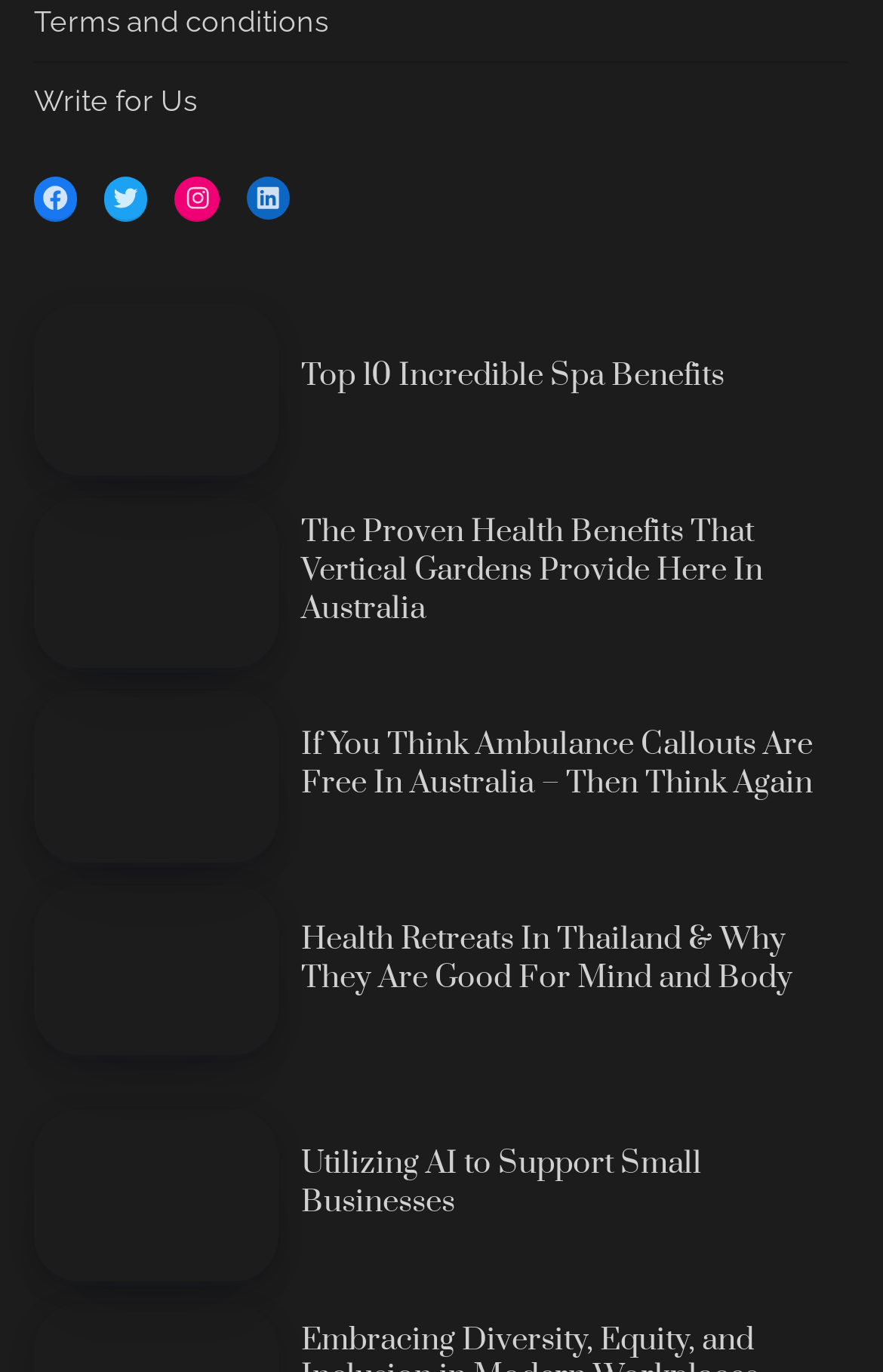Please determine the bounding box coordinates of the element to click in order to execute the following instruction: "Explore Vertical Gardens". The coordinates should be four float numbers between 0 and 1, specified as [left, top, right, bottom].

[0.038, 0.362, 0.315, 0.487]